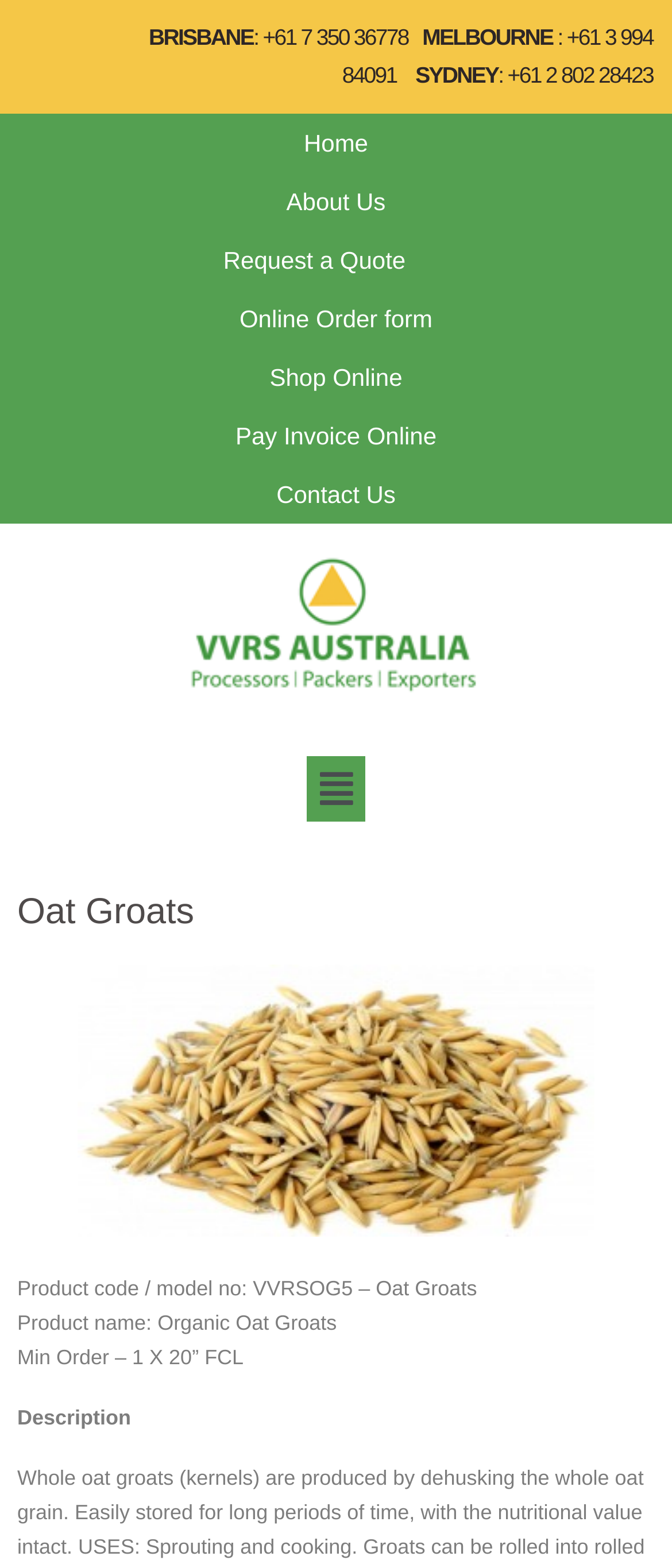Please determine the bounding box coordinates, formatted as (top-left x, top-left y, bottom-right x, bottom-right y), with all values as floating point numbers between 0 and 1. Identify the bounding box of the region described as: Request a Quote

[0.332, 0.157, 0.604, 0.175]